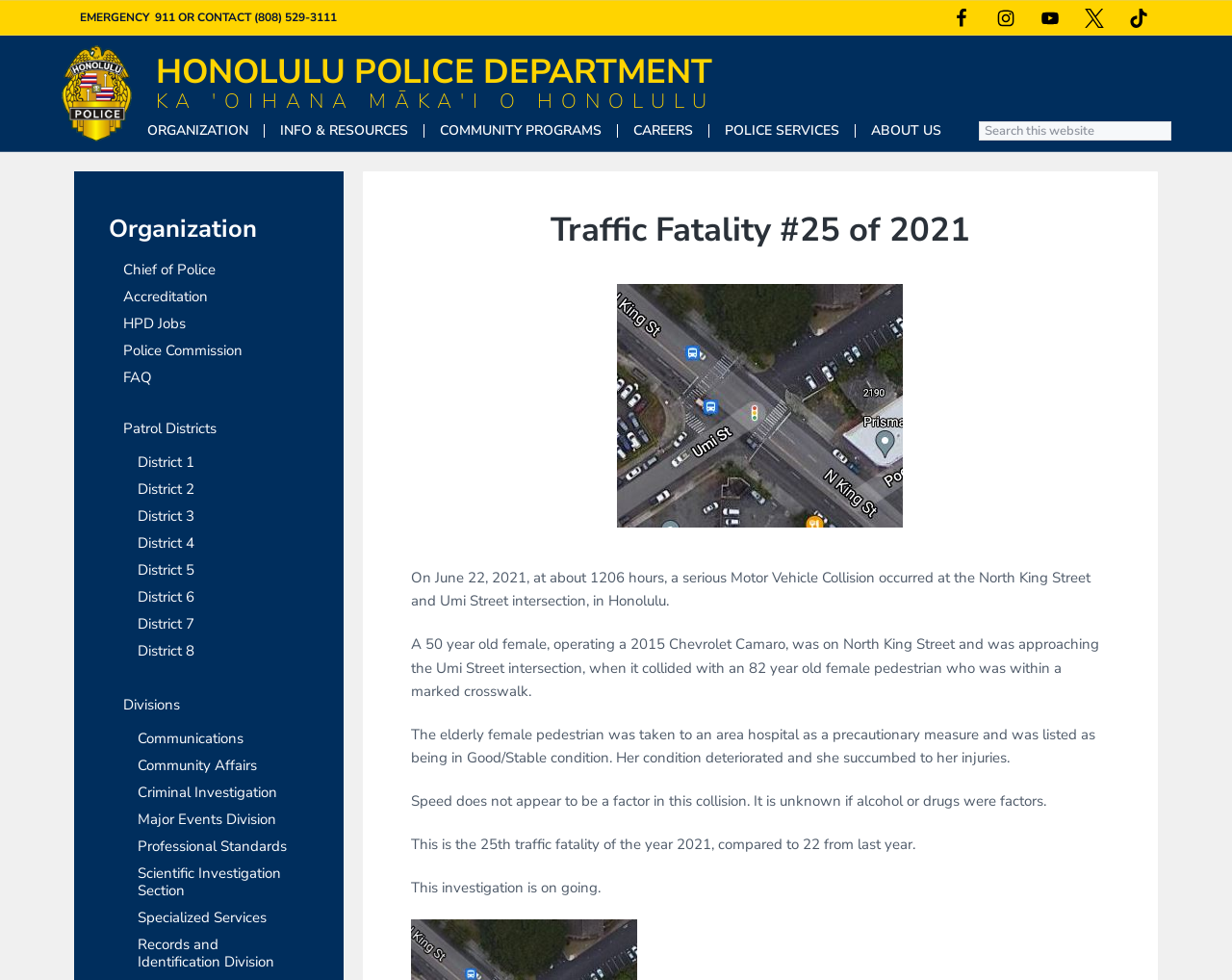What is the name of the police department?
Use the information from the screenshot to give a comprehensive response to the question.

I found the answer by looking at the top-left corner of the webpage, where the logo and name of the police department are displayed. The name 'Honolulu Police Department' is written in a prominent font, indicating that it is the title of the webpage.